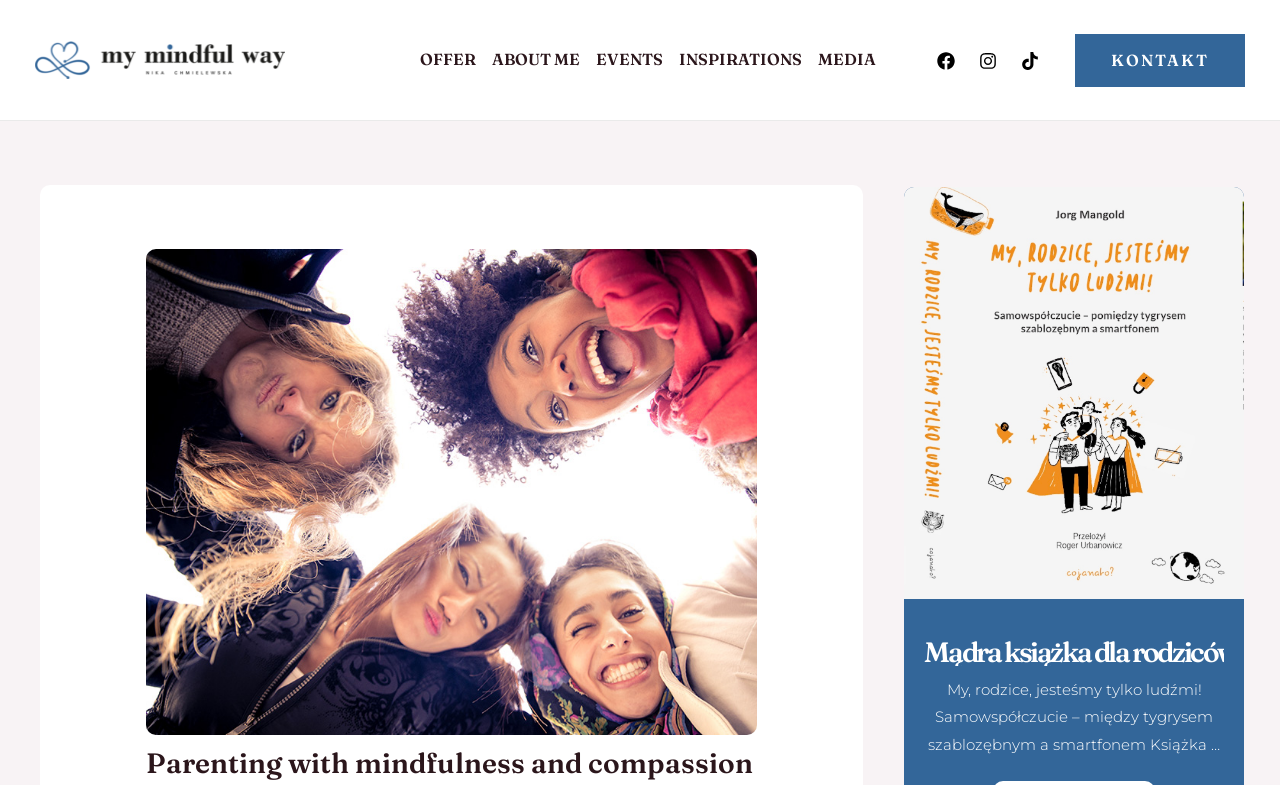Locate the bounding box for the described UI element: "Offer". Ensure the coordinates are four float numbers between 0 and 1, formatted as [left, top, right, bottom].

[0.316, 0.065, 0.372, 0.086]